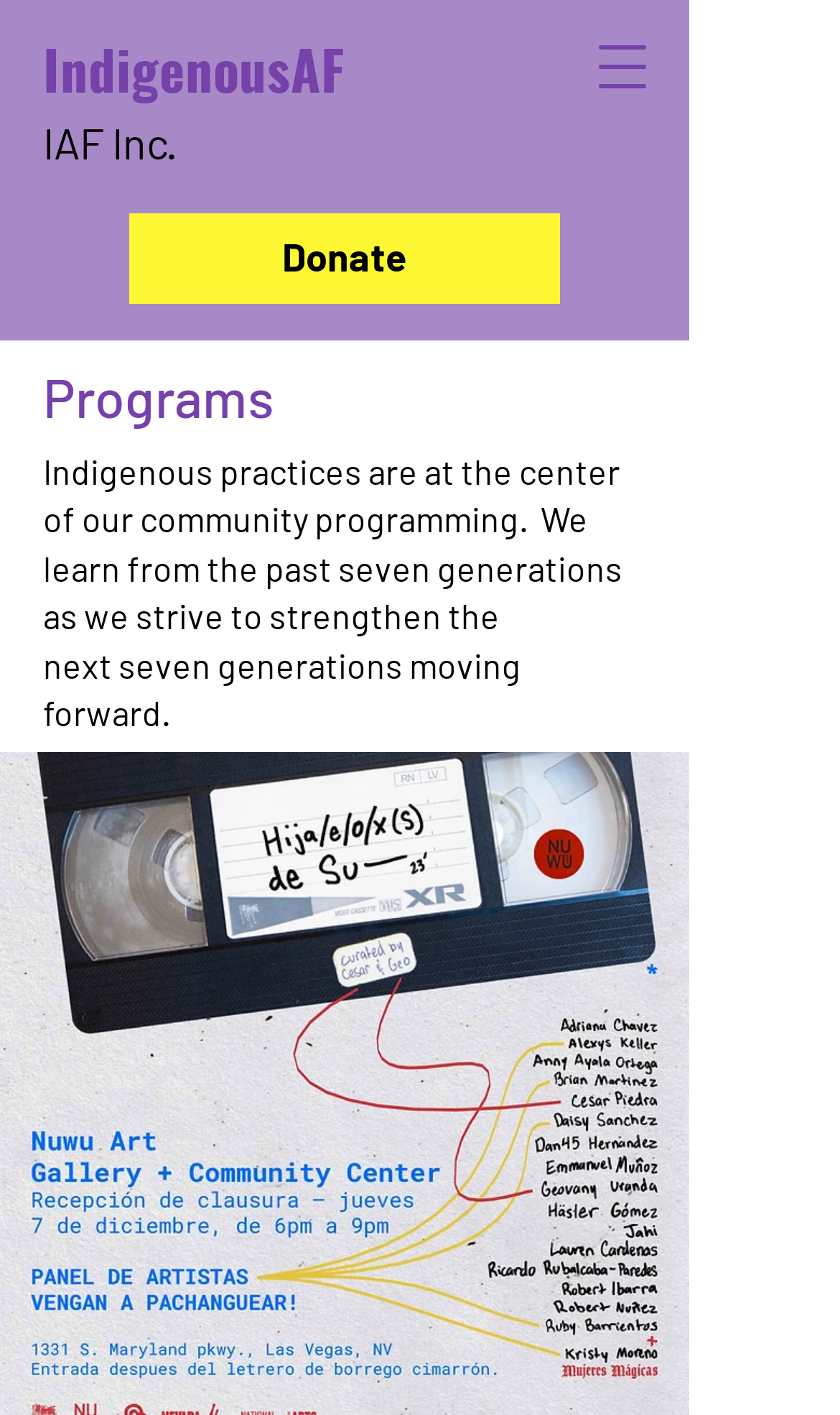Provide a thorough description of the webpage's content and layout.

The webpage is titled "Programs | IndigenousAF" and appears to be a community-focused page. At the top left, there is a link to "IndigenousAF" and another link to "IAF Inc." positioned slightly below it. To the right of these links, a button labeled "Open navigation menu" is located, which has a popup dialog associated with it.

Below these top-level elements, a prominent link to "Donate" is situated, taking up a significant portion of the top section. Underneath the "Donate" link, a heading titled "Programs" is centered, indicating the main content of the page.

The main content area begins with a paragraph of text that describes the community programming, stating that indigenous practices are at the center and that they learn from the past seven generations to strengthen the next. This text is followed by a shorter sentence that continues the idea, mentioning "seven generations moving forward."